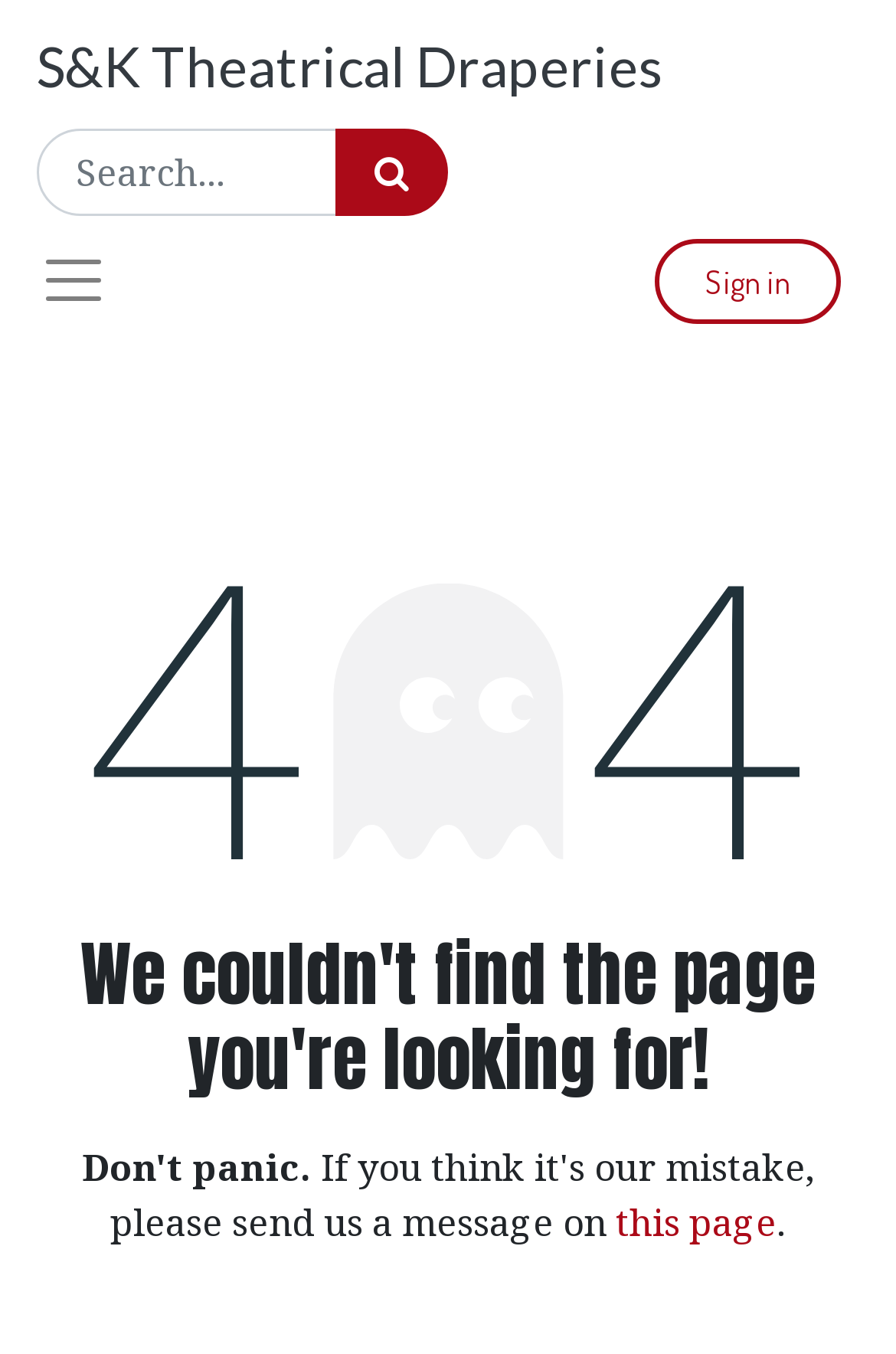What is the link text at the top right corner of the page?
Observe the image and answer the question with a one-word or short phrase response.

Sign in